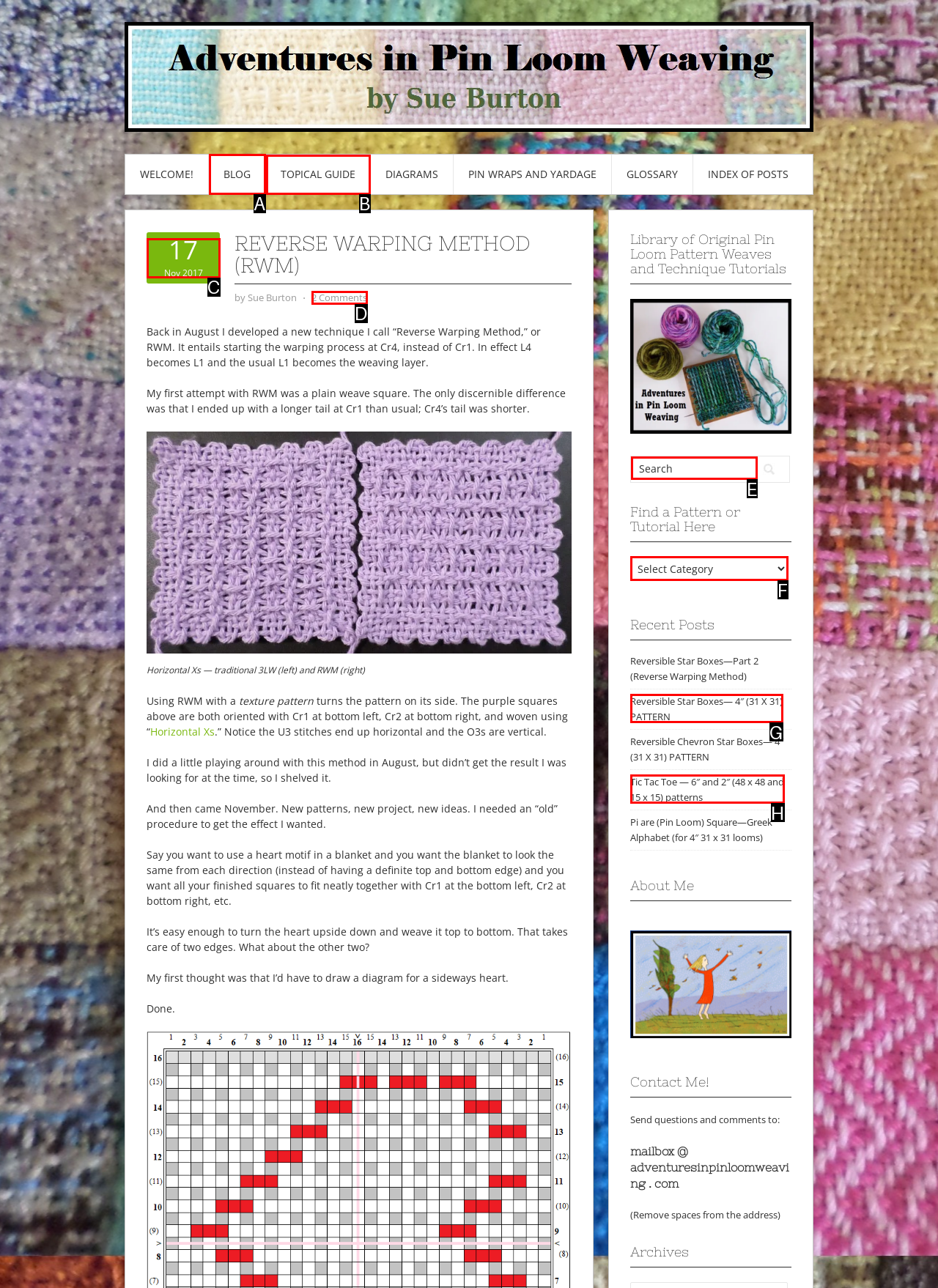Pick the option that should be clicked to perform the following task: Click on the 'BLOG' link
Answer with the letter of the selected option from the available choices.

A